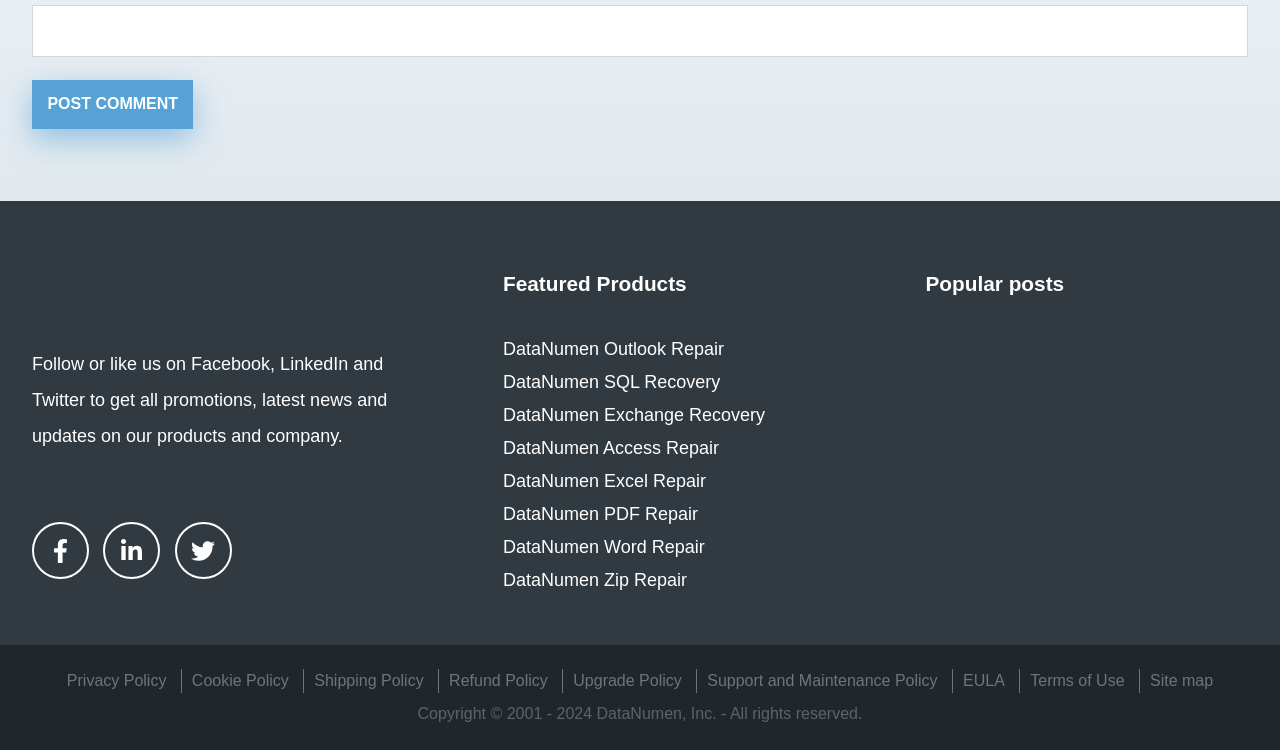Find the bounding box coordinates for the area that should be clicked to accomplish the instruction: "Enter email address".

[0.025, 0.006, 0.975, 0.077]